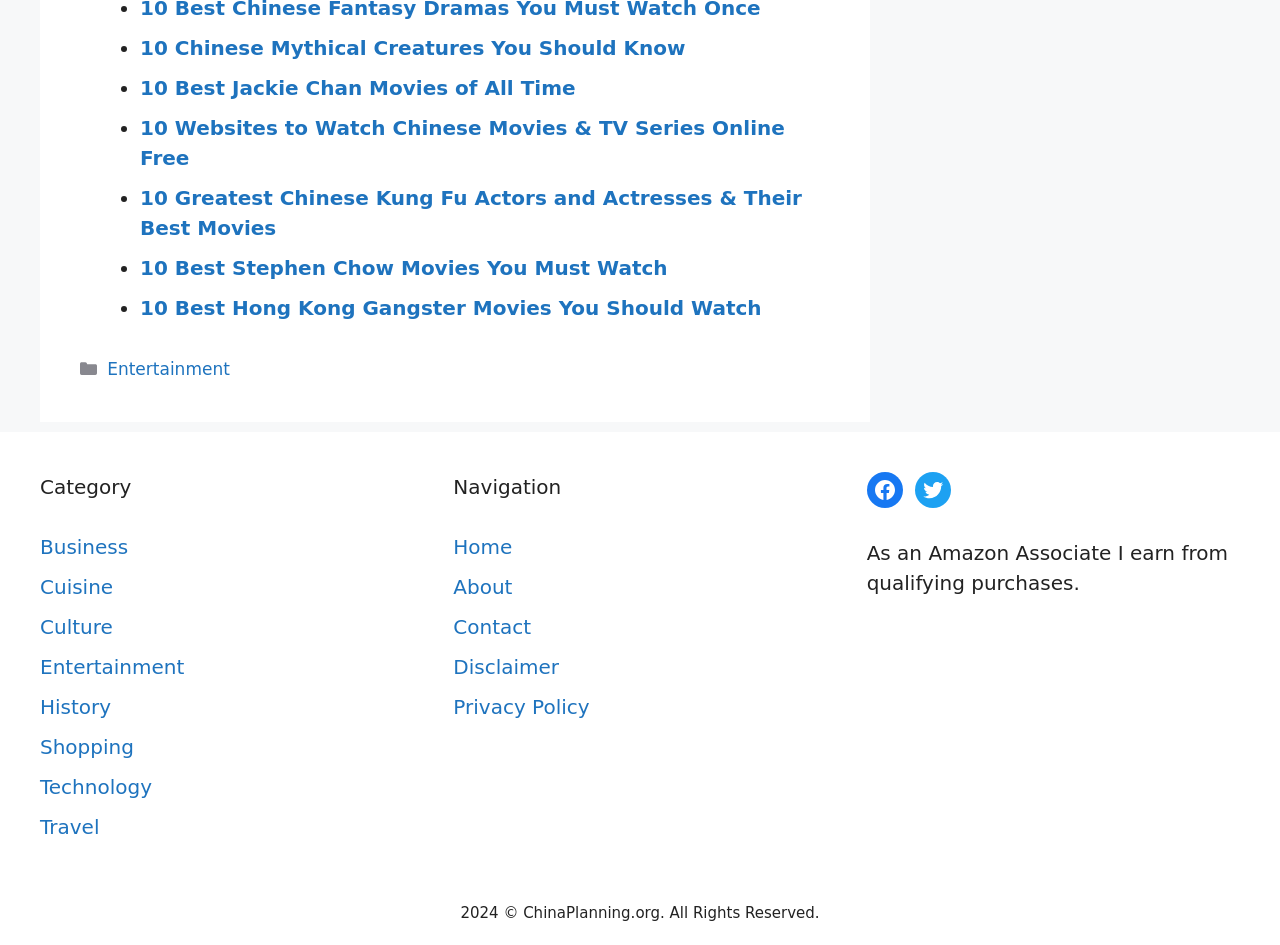How many categories are listed?
Please respond to the question with as much detail as possible.

I counted the number of links under the 'Category' heading, which are 'Business', 'Cuisine', 'Culture', 'Entertainment', 'History', 'Shopping', 'Technology', and 'Travel', totaling 9 categories.